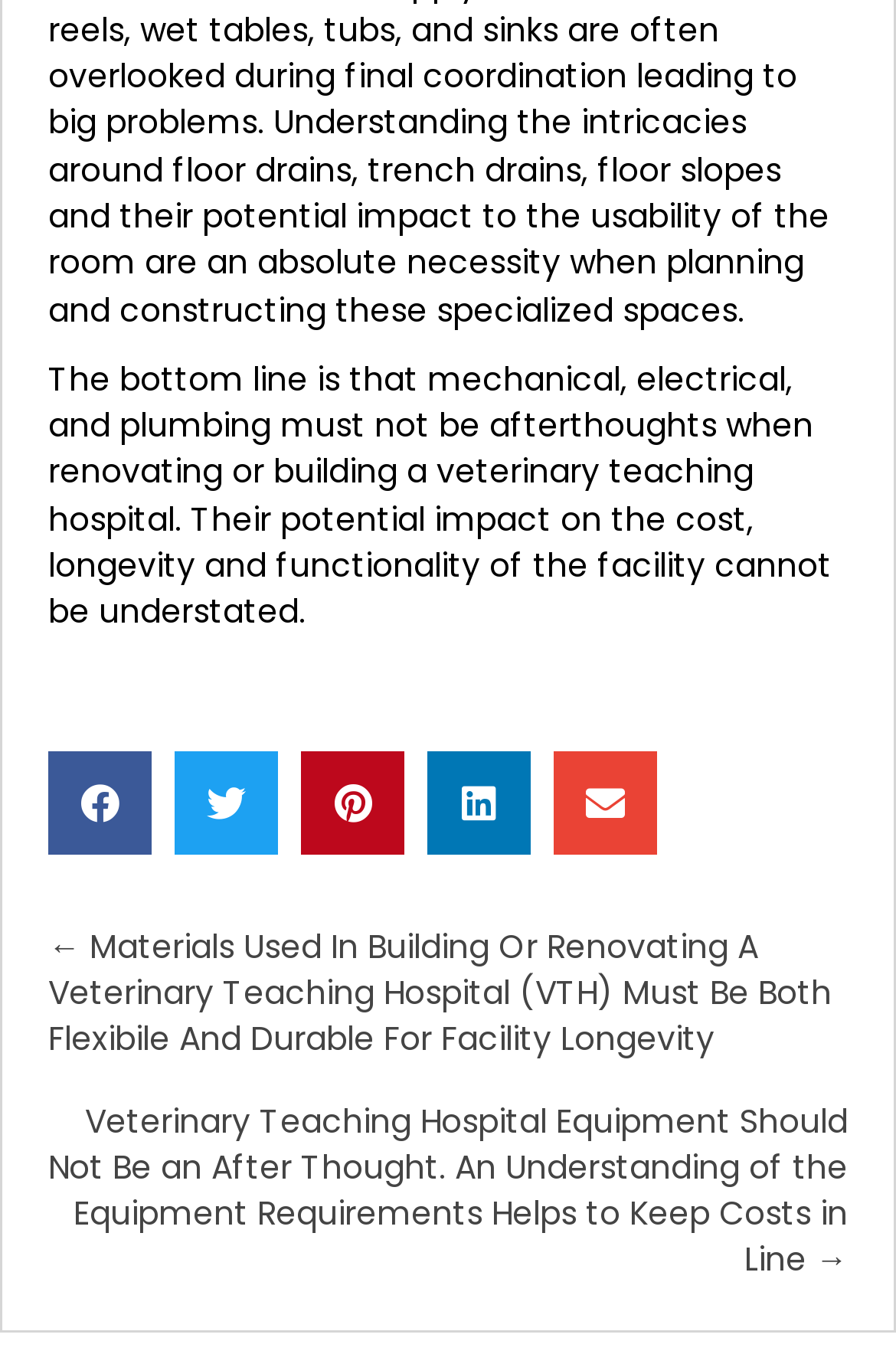How many social media sharing options are available? Refer to the image and provide a one-word or short phrase answer.

5